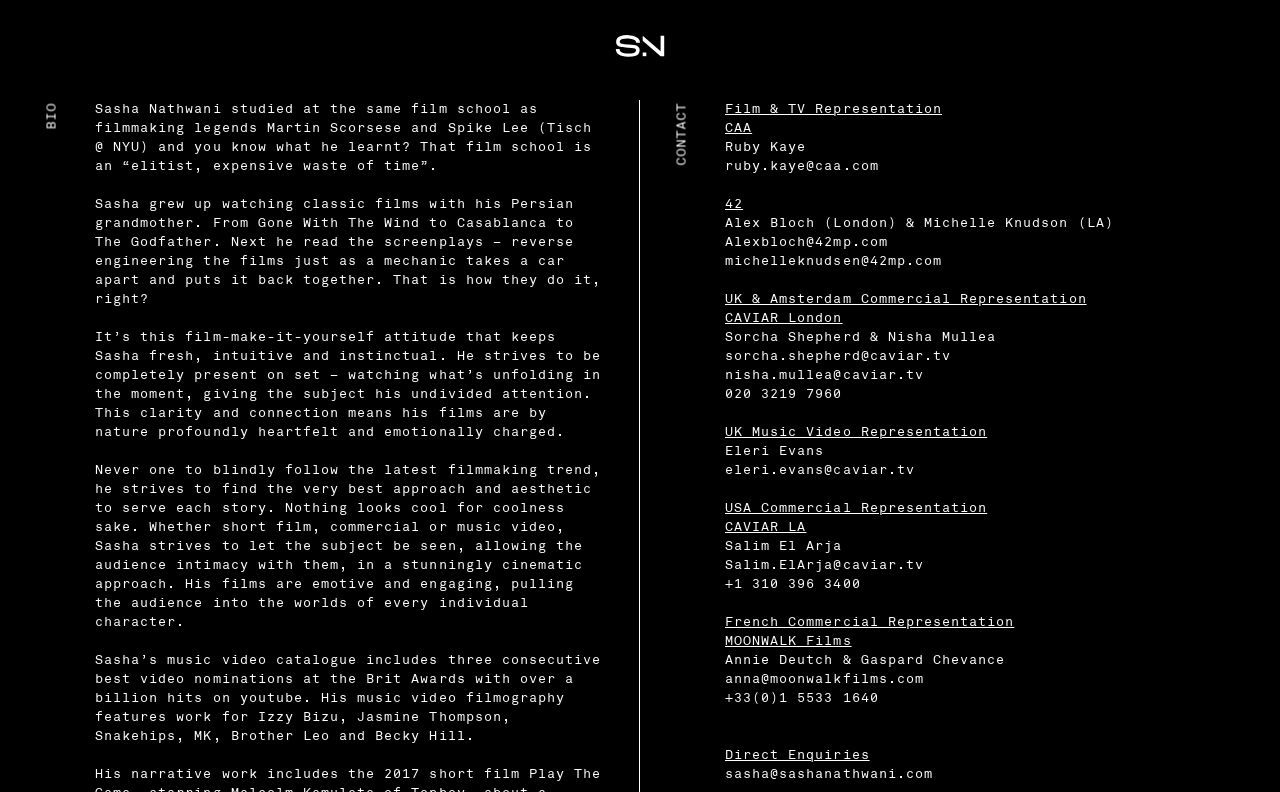What is the name of Sasha's Persian grandmother?
Using the visual information, reply with a single word or short phrase.

Not mentioned